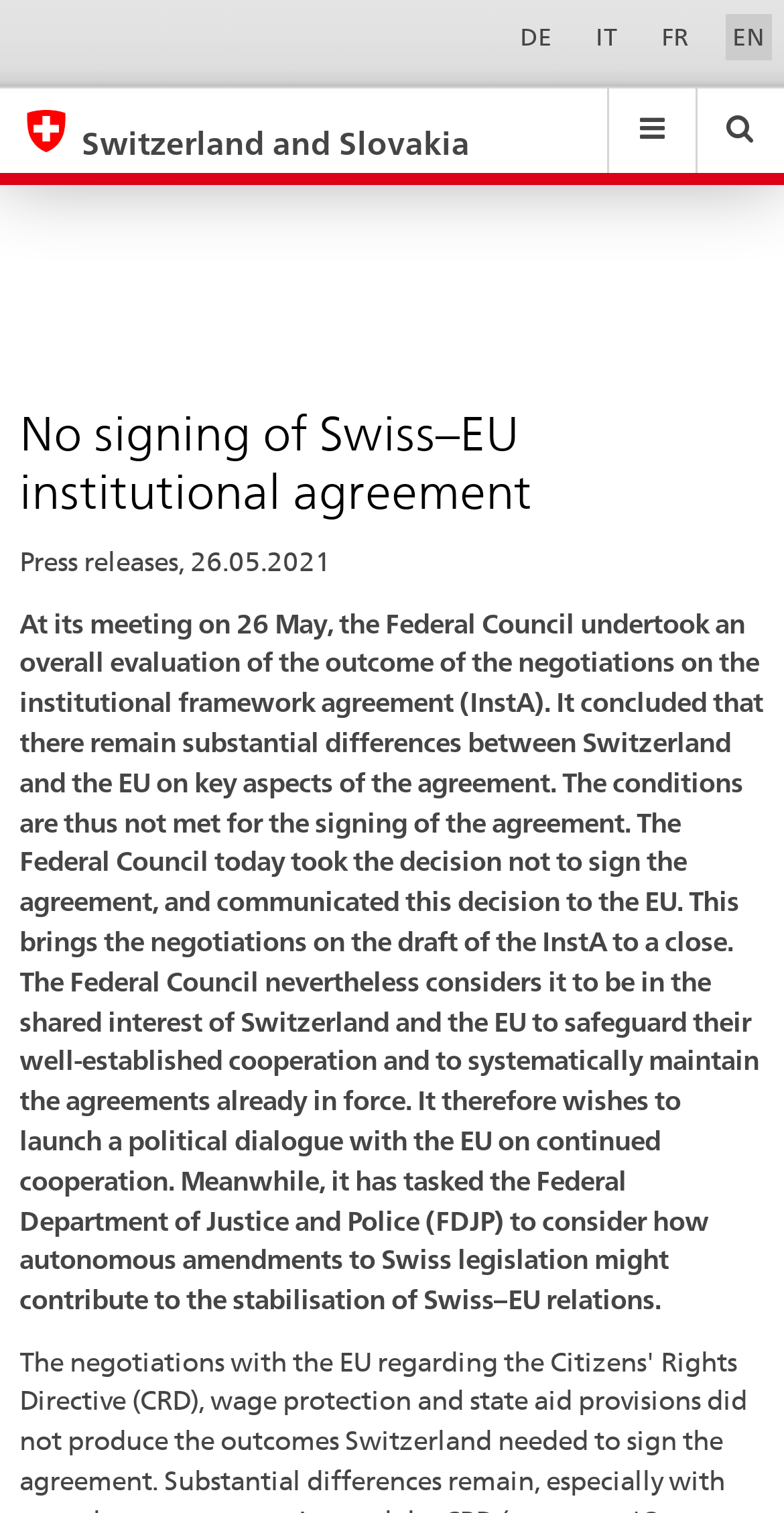What is the date of the press release?
Look at the image and respond to the question as thoroughly as possible.

I found the date of the press release by looking at the text 'Press releases, 26.05.2021' which is located below the main heading.